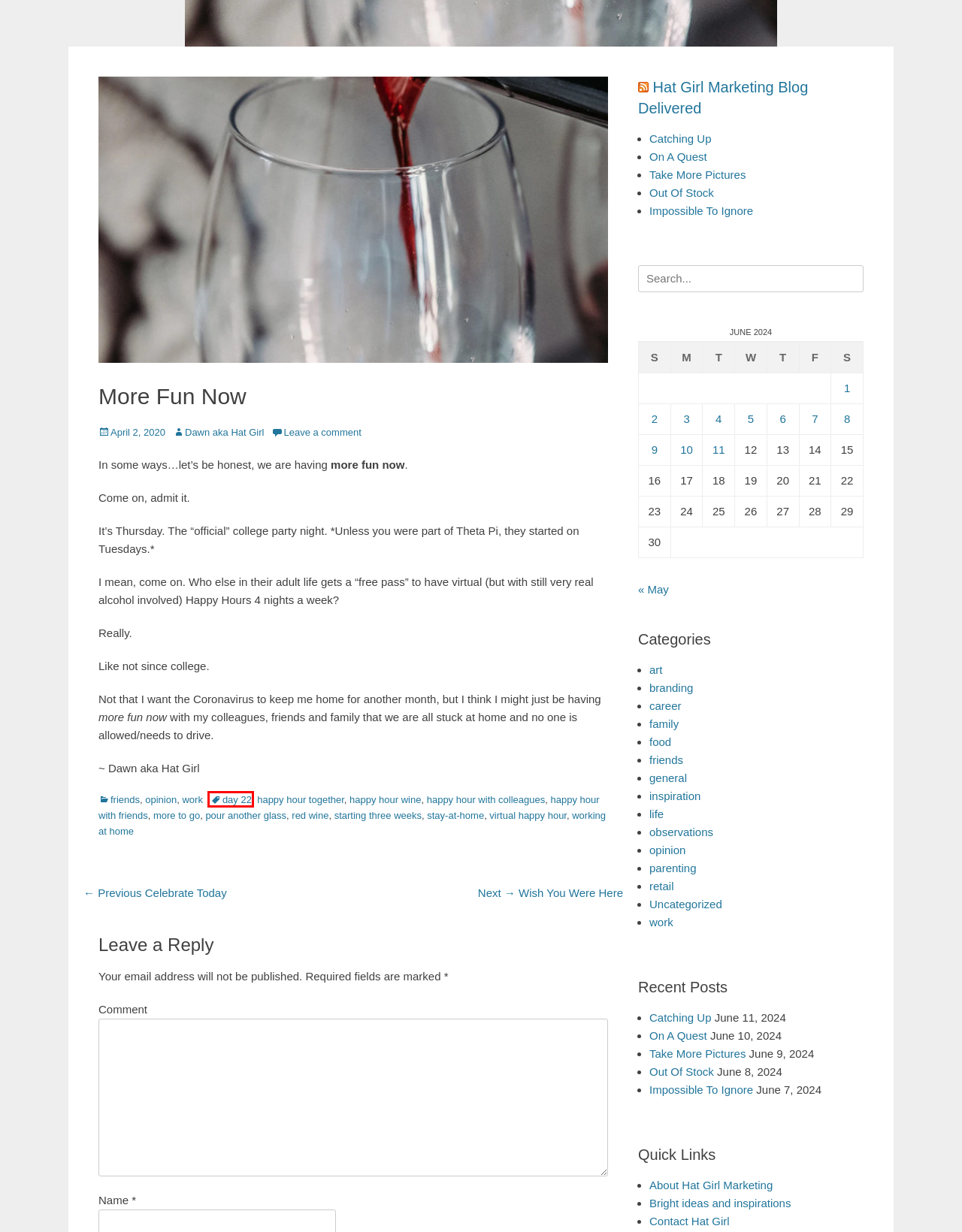Observe the provided screenshot of a webpage with a red bounding box around a specific UI element. Choose the webpage description that best fits the new webpage after you click on the highlighted element. These are your options:
A. Take More Pictures – Hat Girl Marketing Blog
B. pour another glass – Hat Girl Marketing Blog
C. inspiration – Hat Girl Marketing Blog
D. branding – Hat Girl Marketing Blog
E. general – Hat Girl Marketing Blog
F. opinion – Hat Girl Marketing Blog
G. day 22 – Hat Girl Marketing Blog
H. happy hour with friends – Hat Girl Marketing Blog

G